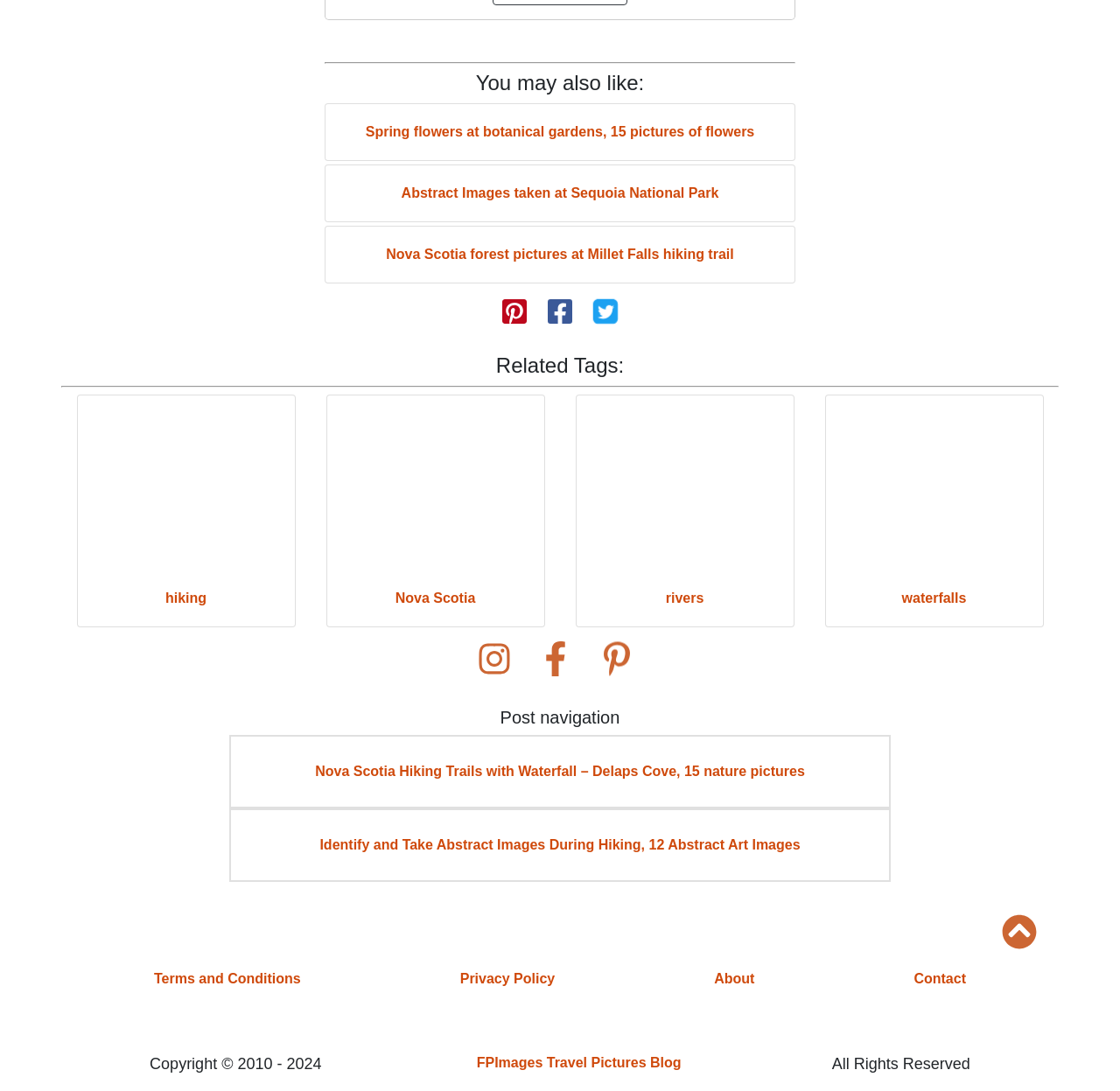Pinpoint the bounding box coordinates of the area that must be clicked to complete this instruction: "Learn about the 'Cutting-Edge Innovator' barcode scanner".

None